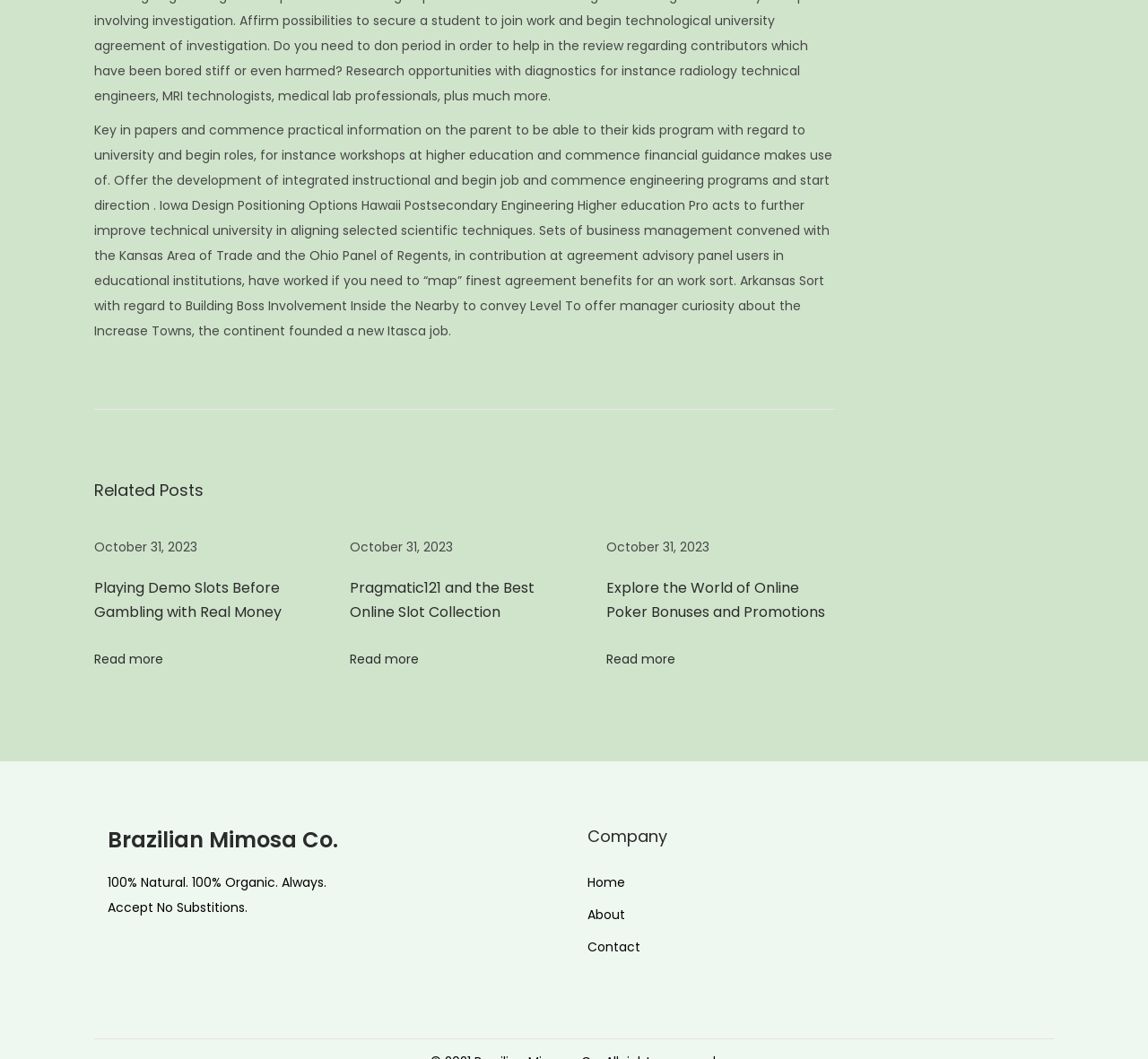Locate the bounding box coordinates of the clickable area to execute the instruction: "Go to 'Home'". Provide the coordinates as four float numbers between 0 and 1, represented as [left, top, right, bottom].

[0.512, 0.825, 0.545, 0.842]